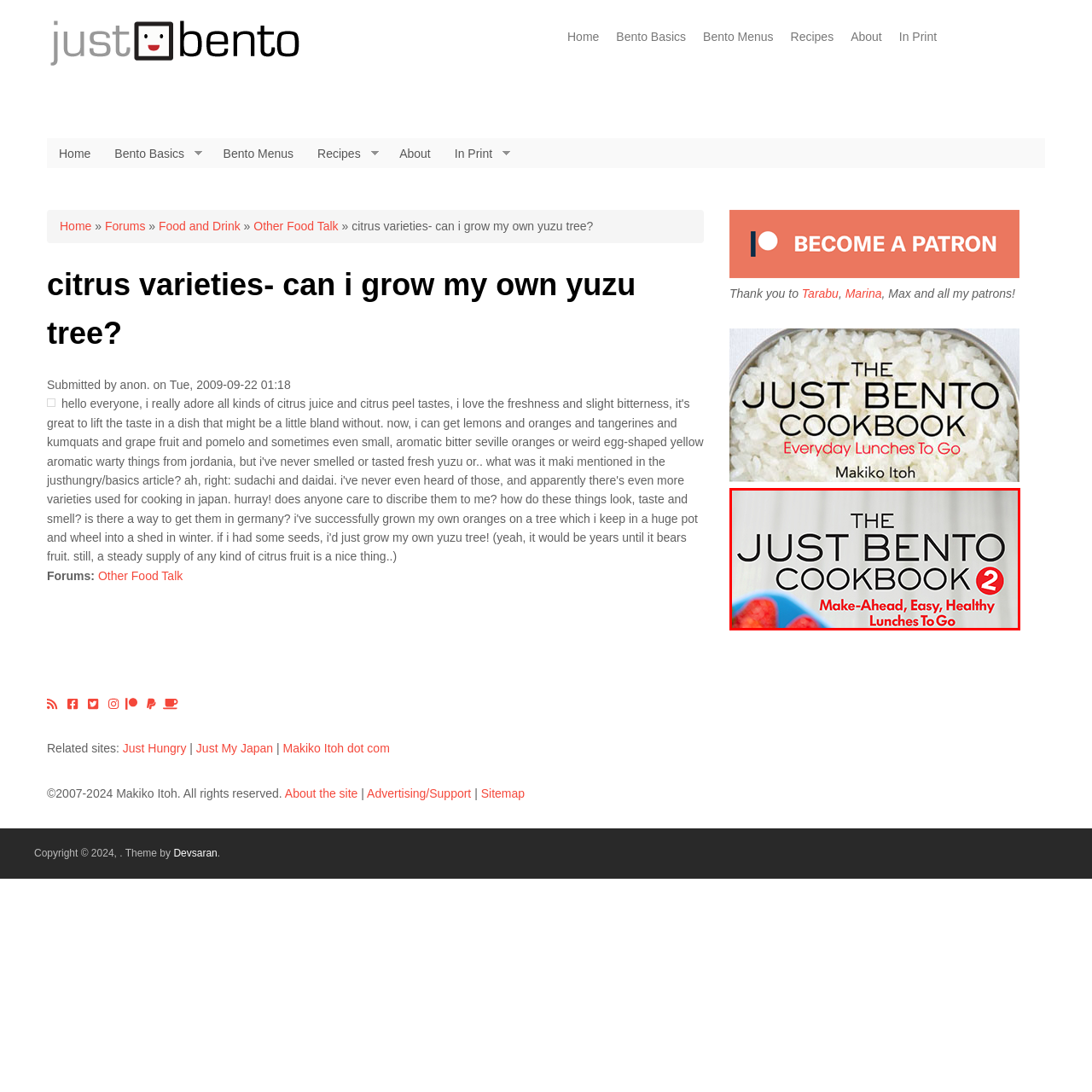Explain in detail what is happening in the image enclosed by the red border.

This image features the cover of "The Just Bento Cookbook 2," showcasing its title prominently at the top with bold lettering. Below the title, the subtitle reads "Make-Ahead, Easy, Healthy Lunches To Go," suggesting a focus on practical meal preparation. The background is softly blurred, likely depicting a textured surface that enhances the cover's aesthetic appeal. The vibrant colors in the design, particularly the use of reds and blues, create an inviting visual that aligns with the book's theme of healthy and convenient lunches. This cookbook is a continuation of the "Just Bento" series, emphasizing the versatility and simplicity of bento-style meals.